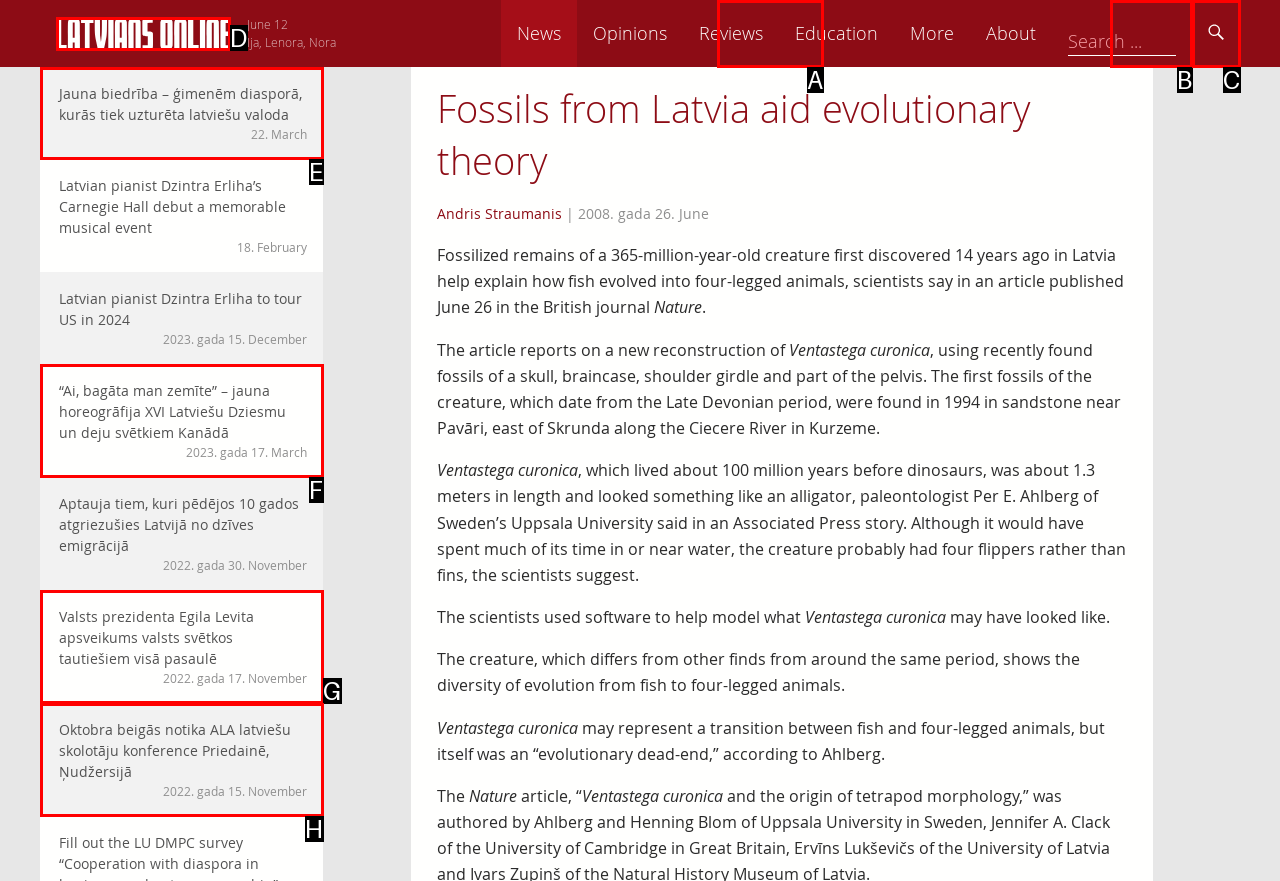Decide which HTML element to click to complete the task: View the 'Latvians Online logo' Provide the letter of the appropriate option.

D